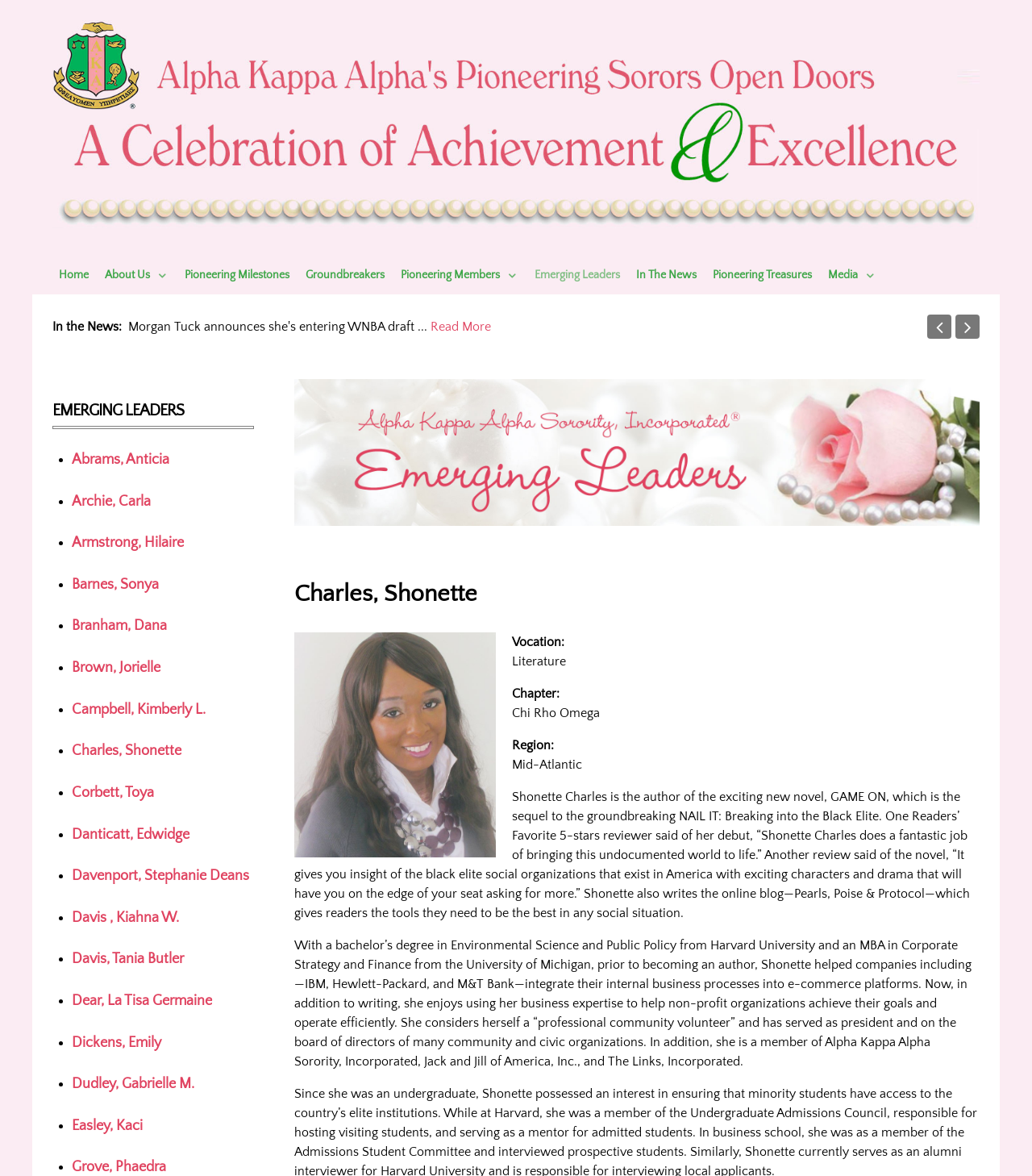Utilize the details in the image to give a detailed response to the question: What is the name of the section that lists emerging leaders?

I found the answer by looking at the headings on the webpage. There is a heading 'EMERGING LEADERS' that is followed by a list of names, indicating that this is the section that lists emerging leaders.